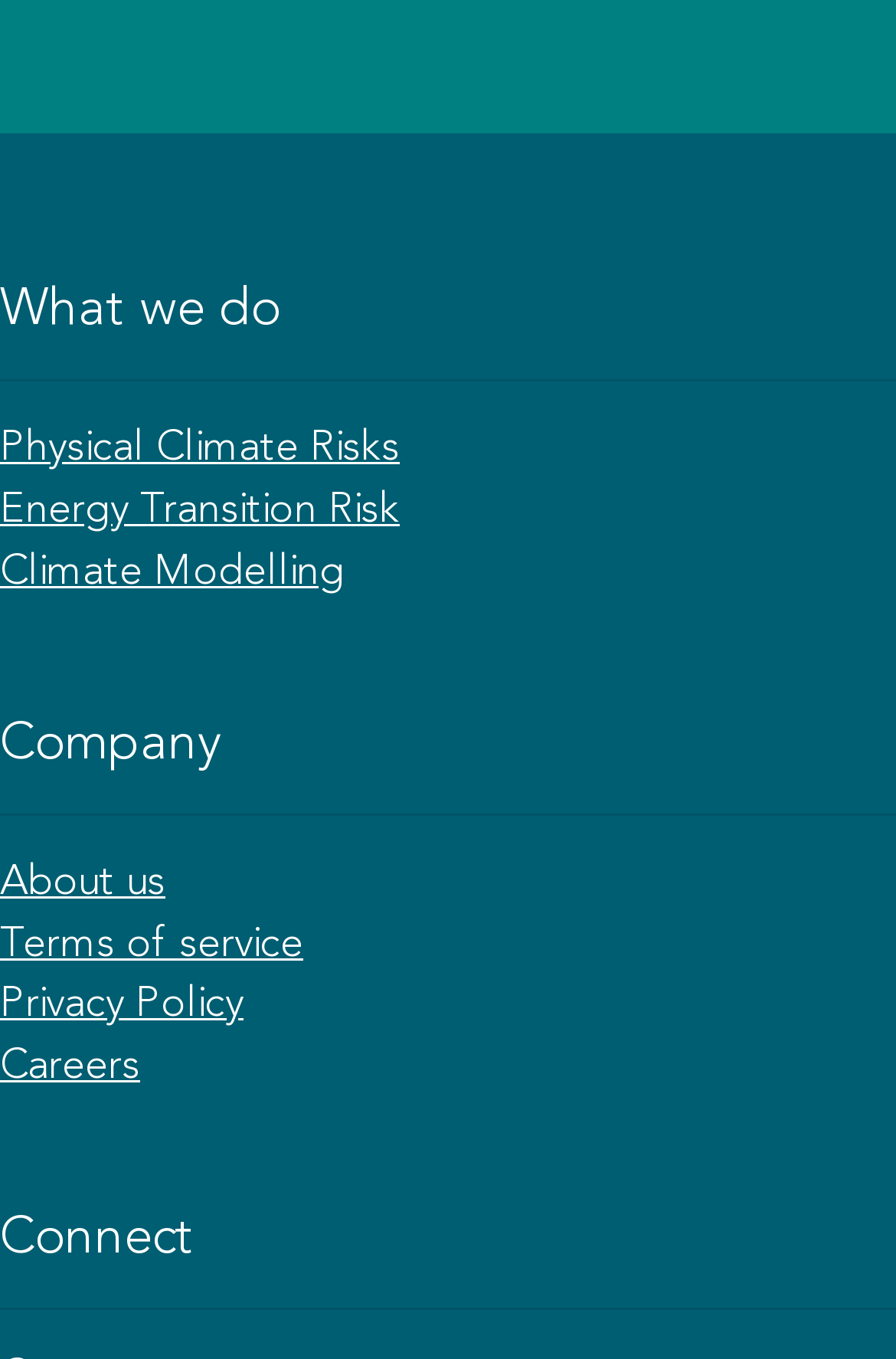How many links are under 'What we do'? Analyze the screenshot and reply with just one word or a short phrase.

3